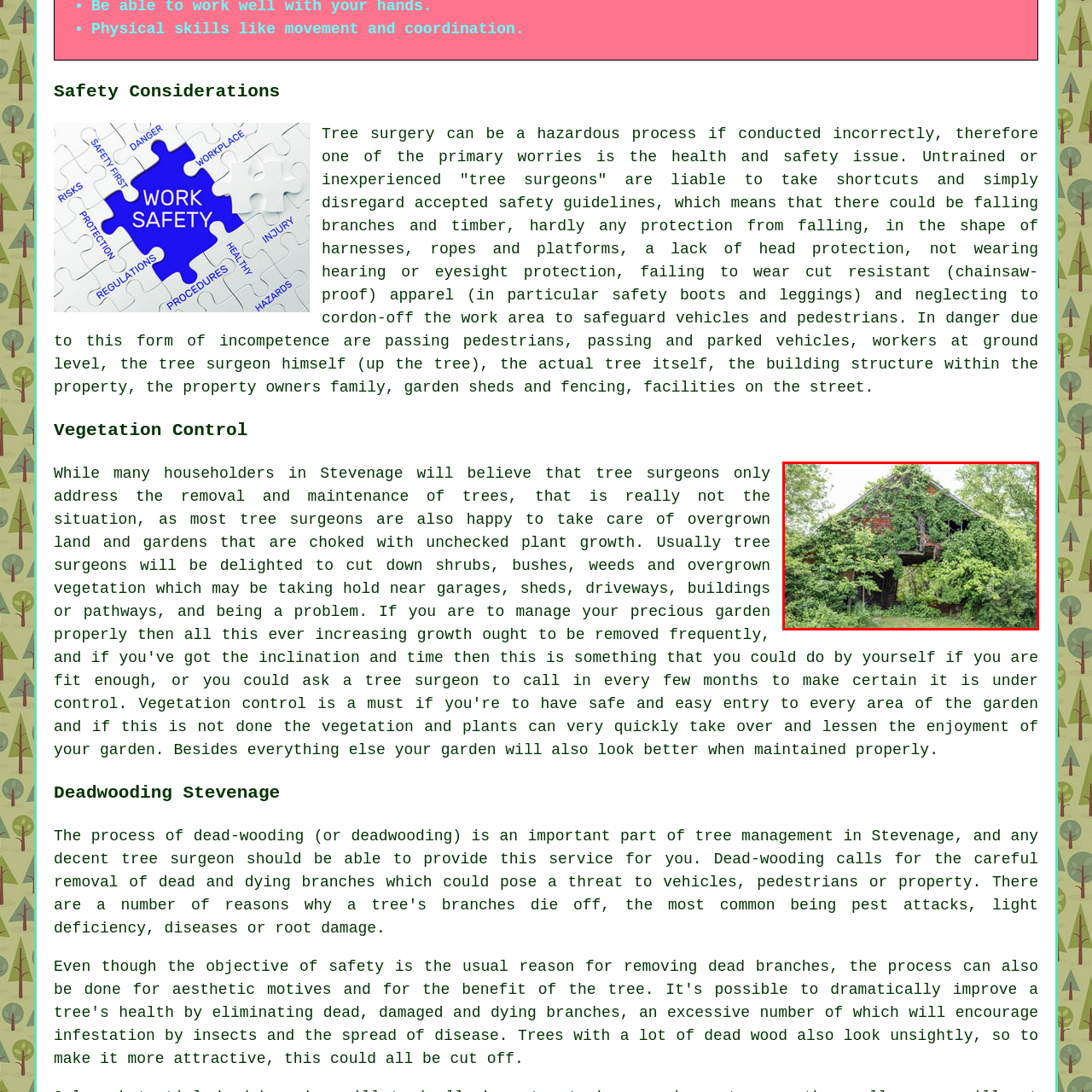Check the highlighted part in pink, What is surrounding the structure? 
Use a single word or phrase for your answer.

Various plants